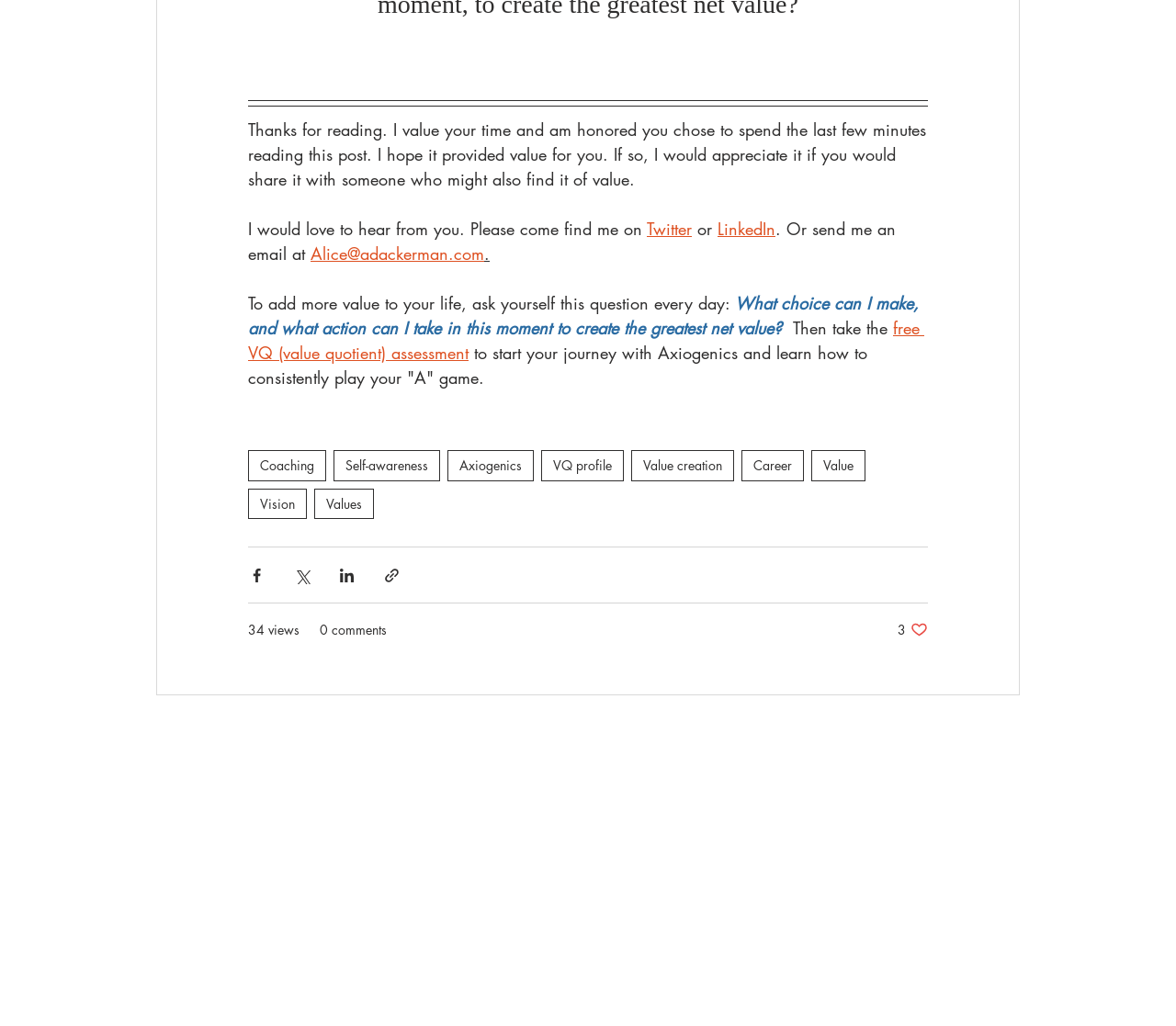Find the bounding box coordinates of the clickable area that will achieve the following instruction: "Click on the free VQ assessment link".

[0.211, 0.309, 0.786, 0.355]